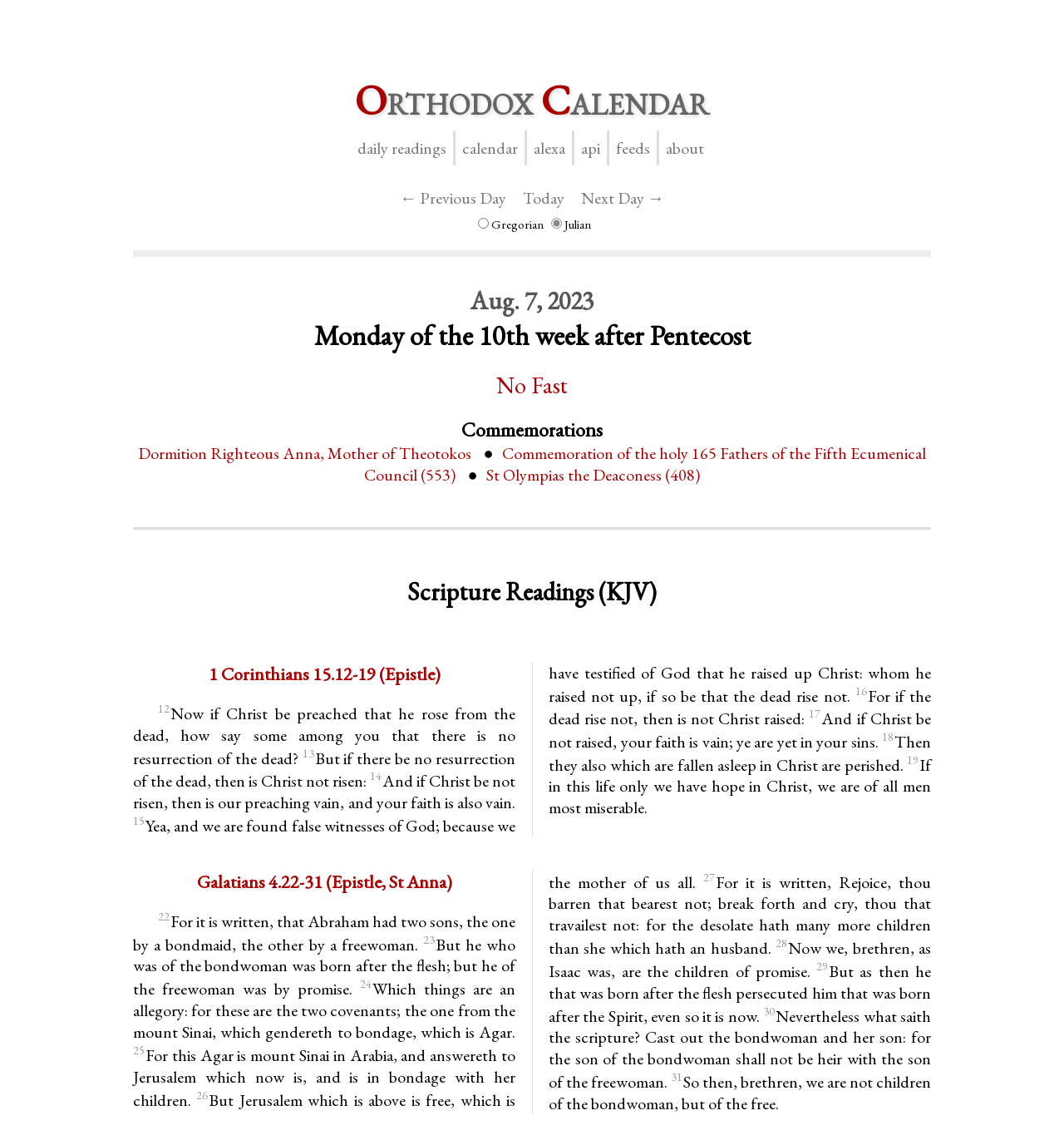Could you locate the bounding box coordinates for the section that should be clicked to accomplish this task: "Click on the 'Orthodox Calendar' link".

[0.334, 0.064, 0.666, 0.111]